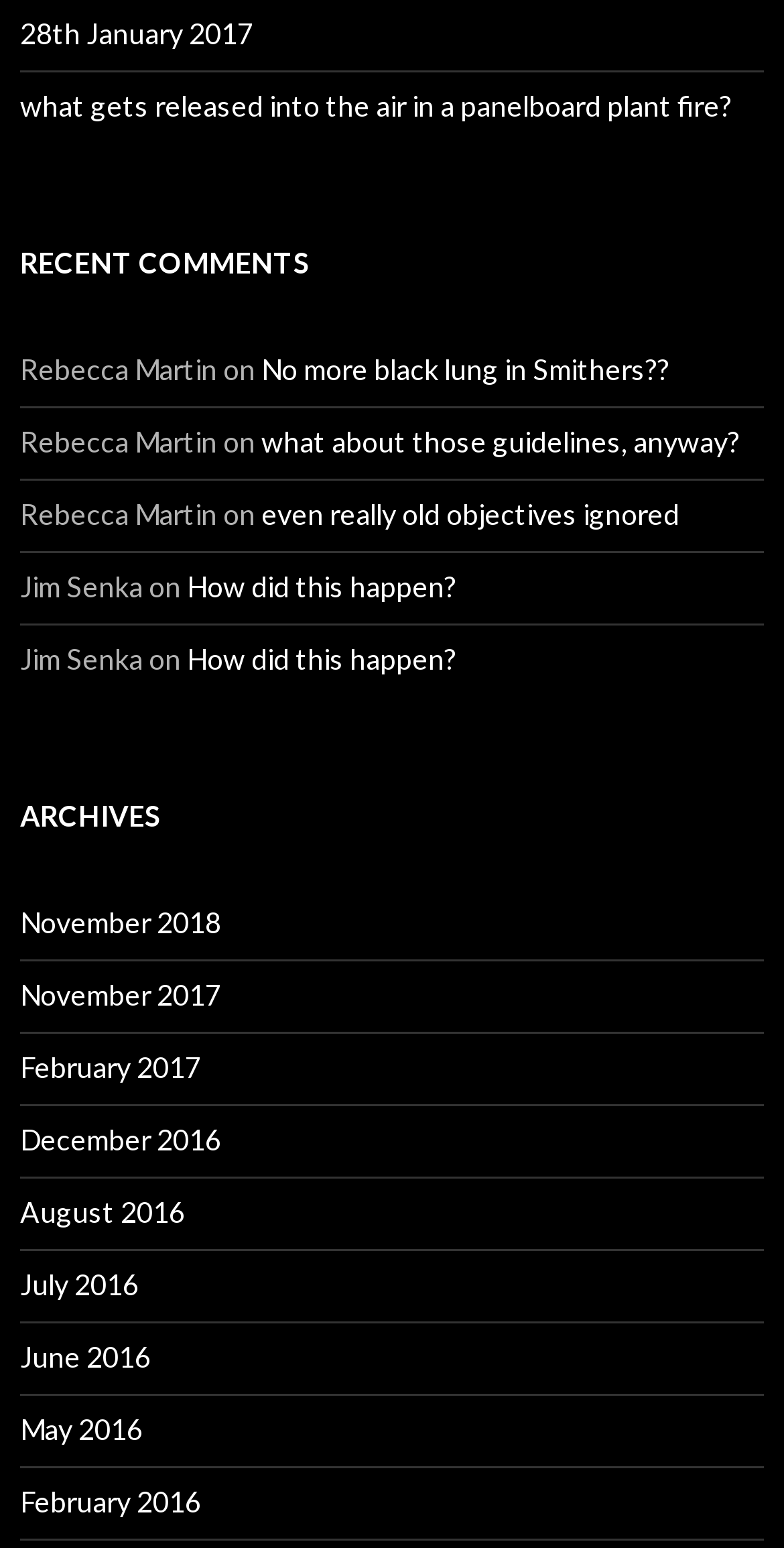Determine the coordinates of the bounding box for the clickable area needed to execute this instruction: "view post from Jim Senka".

[0.026, 0.368, 0.182, 0.39]